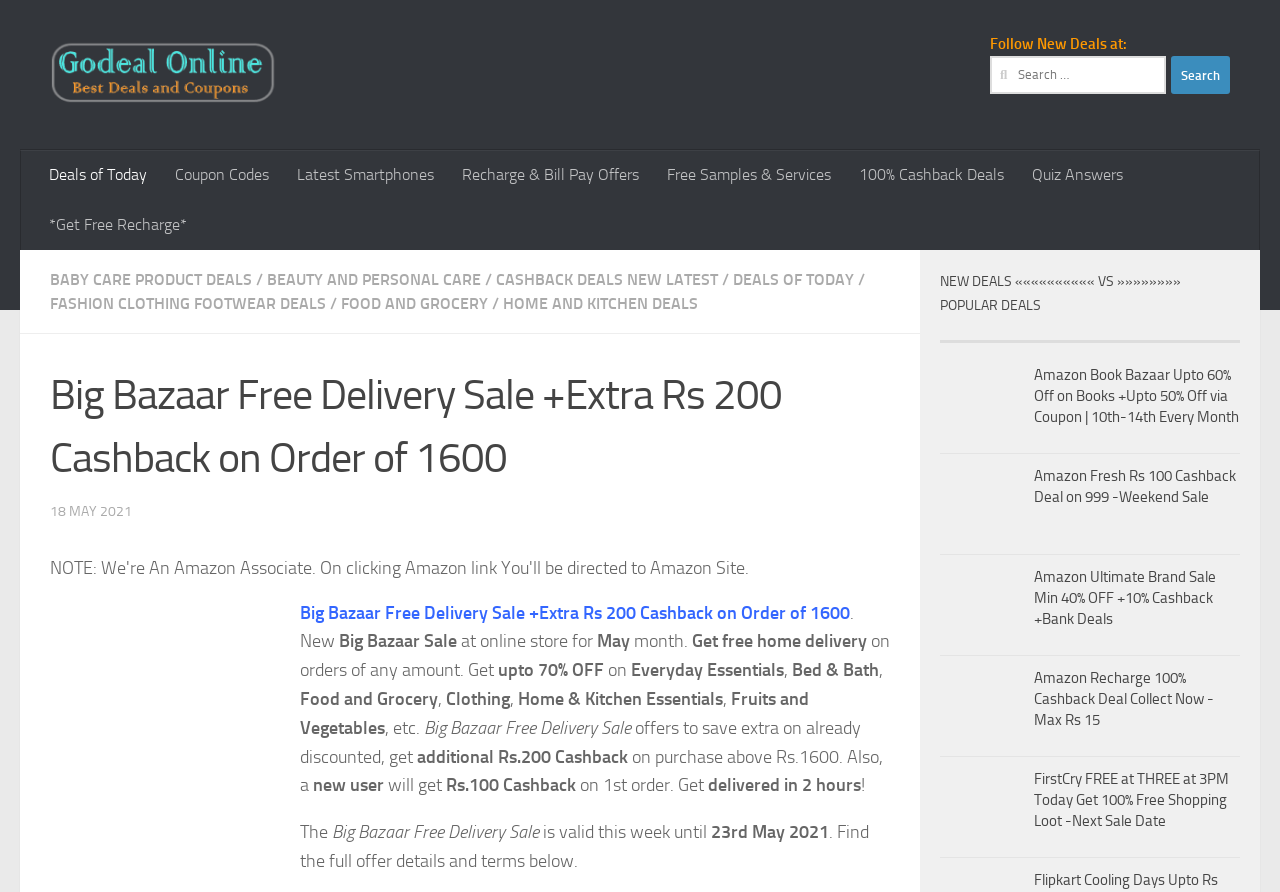Reply to the question below using a single word or brief phrase:
What is the discount on Everyday Essentials?

Upto 70% OFF